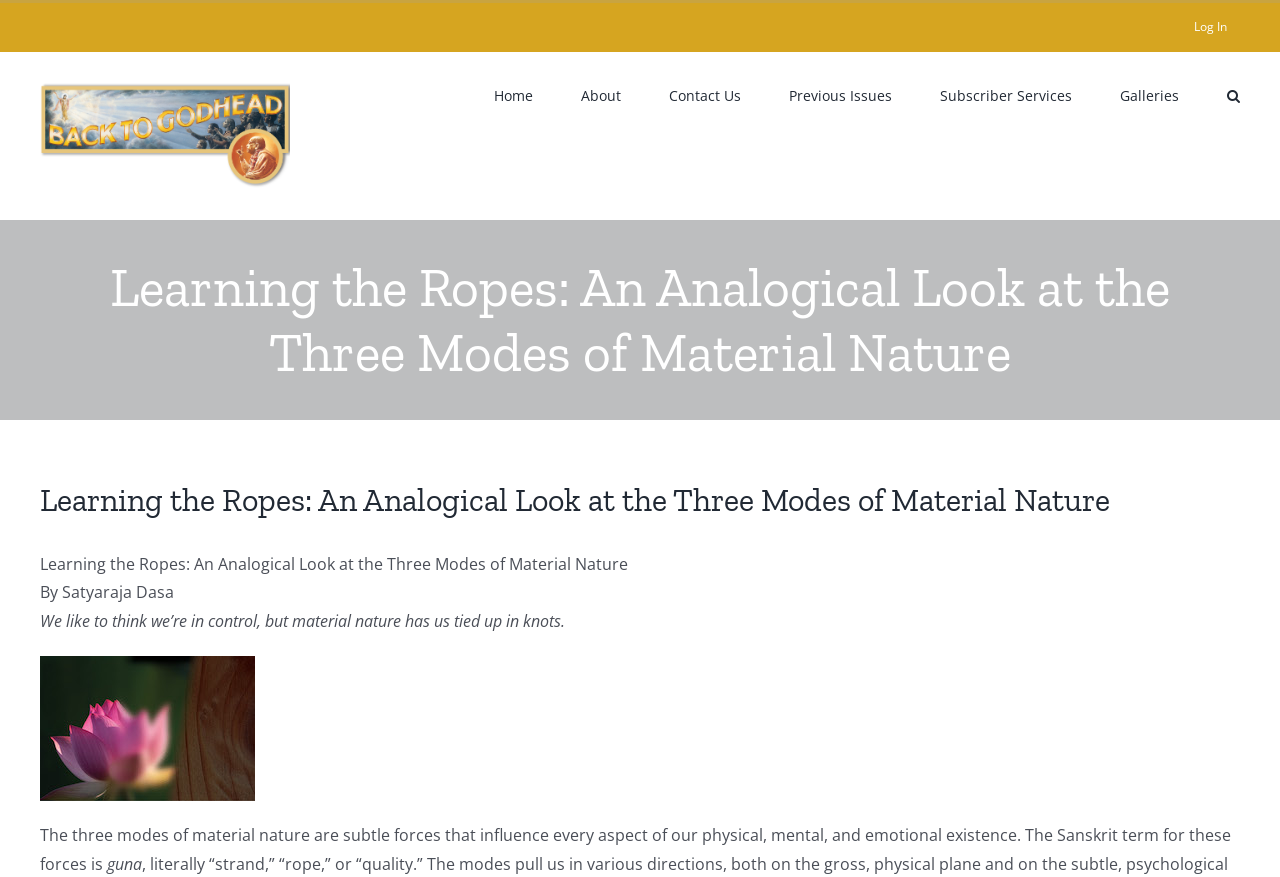Give a short answer to this question using one word or a phrase:
What is the term for the three modes of material nature?

guna